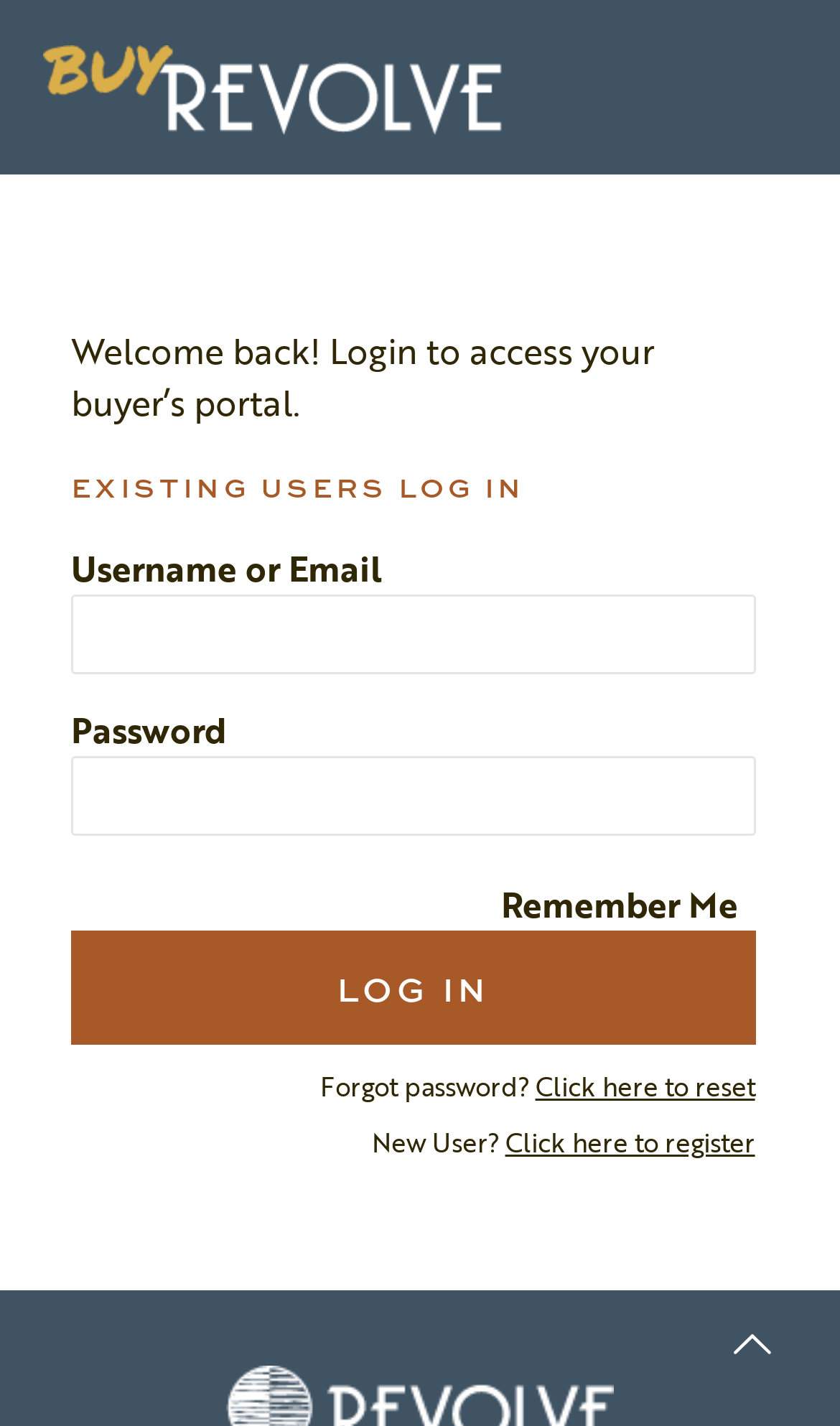How many input fields are there in the login form?
Please answer the question with a single word or phrase, referencing the image.

2